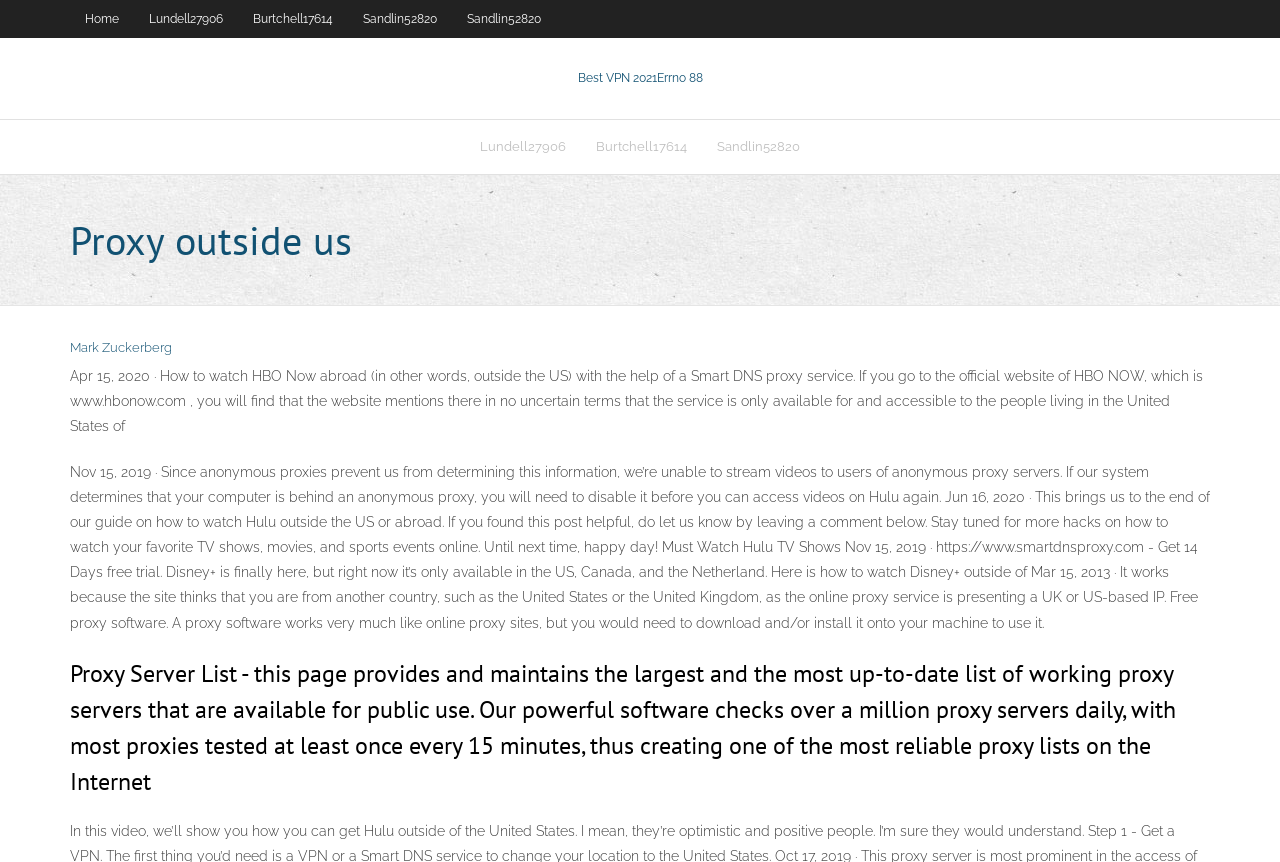What is the benefit of using a proxy server?
Answer the question in a detailed and comprehensive manner.

I analyzed the content of the webpage, including the text of the links and the static text elements. The benefits mentioned are related to accessing content from another country, such as watching HBO Now abroad, accessing Hulu outside the US, and accessing Disney+ from outside the US. Therefore, the benefit of using a proxy server is to access content from another country.